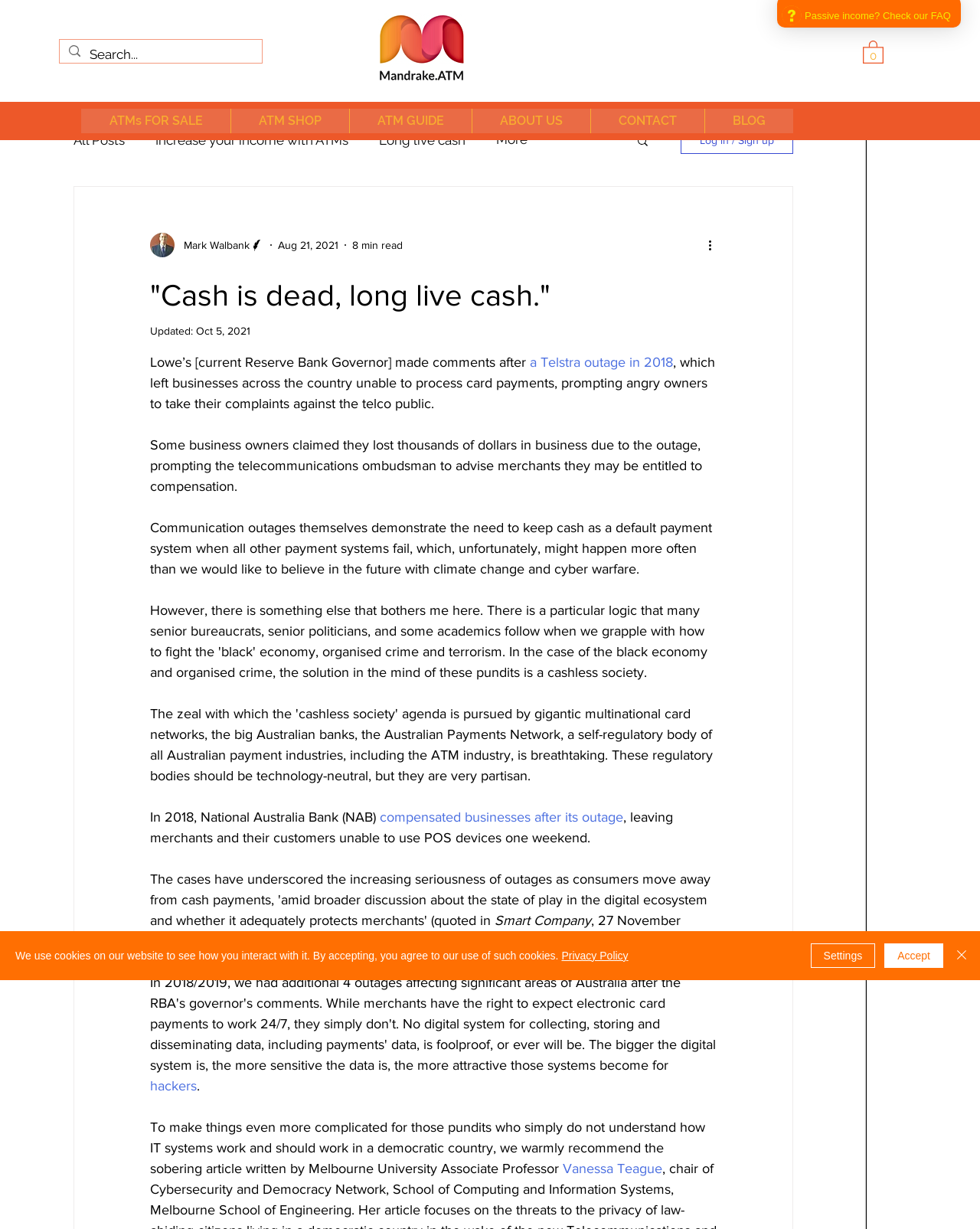Pinpoint the bounding box coordinates of the clickable element needed to complete the instruction: "View more actions". The coordinates should be provided as four float numbers between 0 and 1: [left, top, right, bottom].

[0.72, 0.192, 0.739, 0.207]